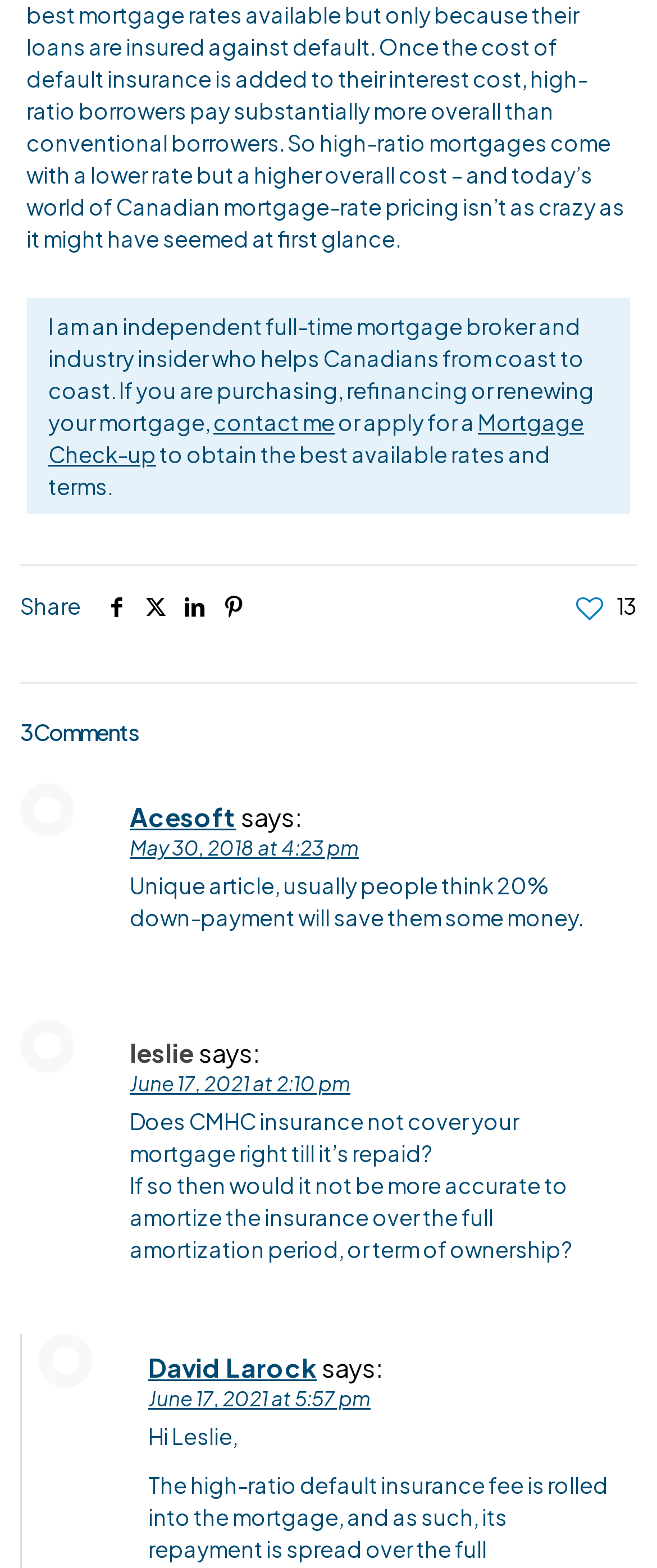Determine the bounding box coordinates for the HTML element described here: "Acesoft".

[0.197, 0.511, 0.359, 0.531]